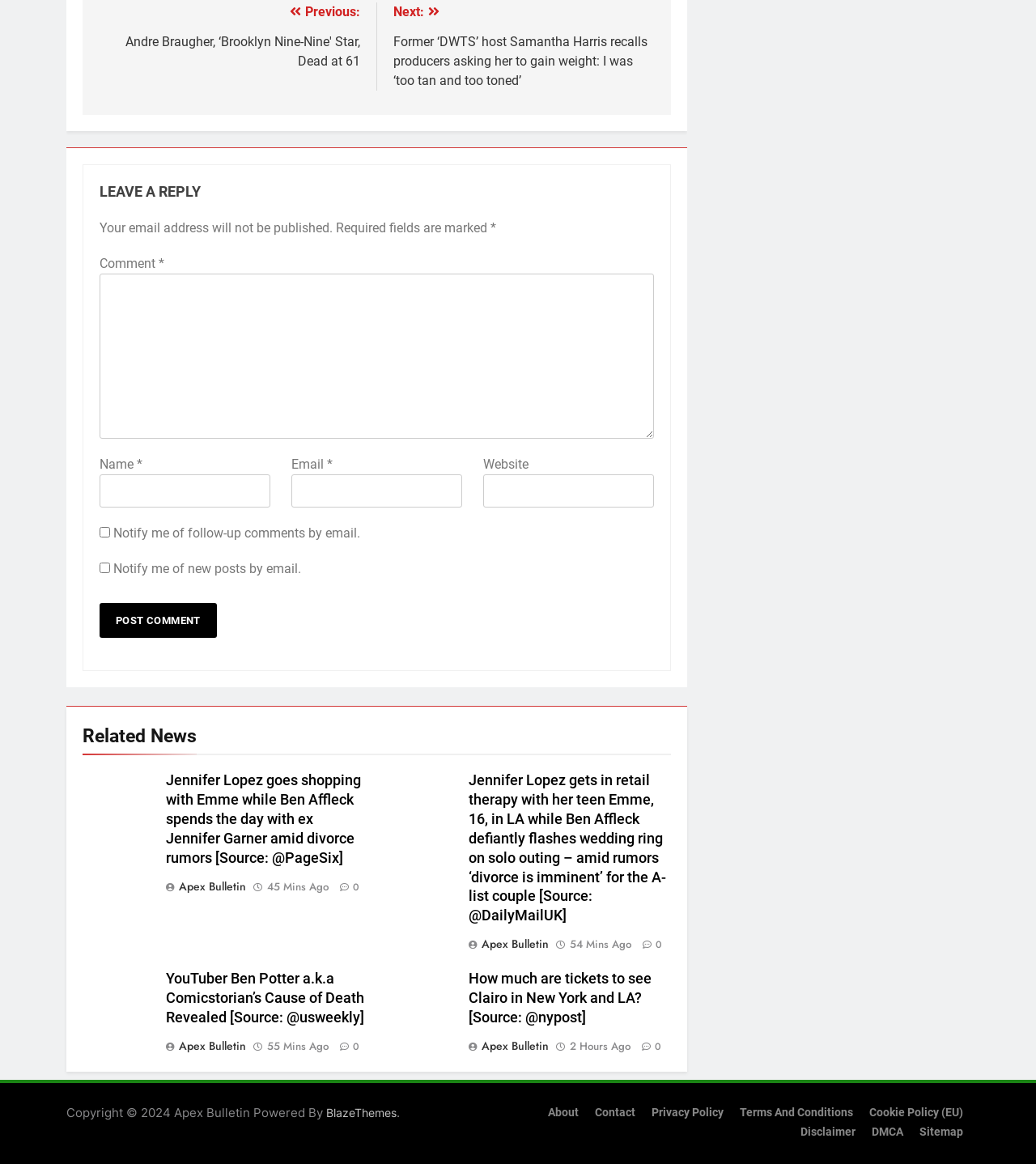Identify the bounding box coordinates necessary to click and complete the given instruction: "Check the copyright information".

[0.064, 0.949, 0.315, 0.962]